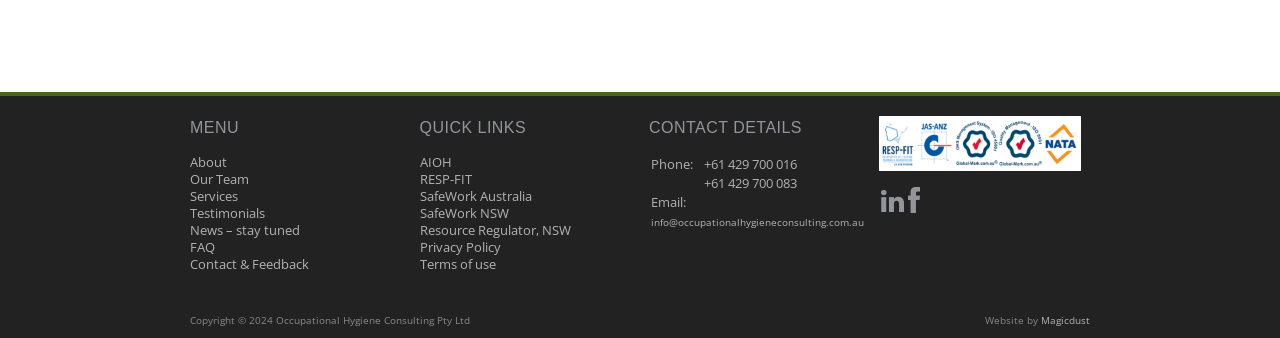Show the bounding box coordinates for the element that needs to be clicked to execute the following instruction: "Click on About". Provide the coordinates in the form of four float numbers between 0 and 1, i.e., [left, top, right, bottom].

[0.148, 0.454, 0.177, 0.507]